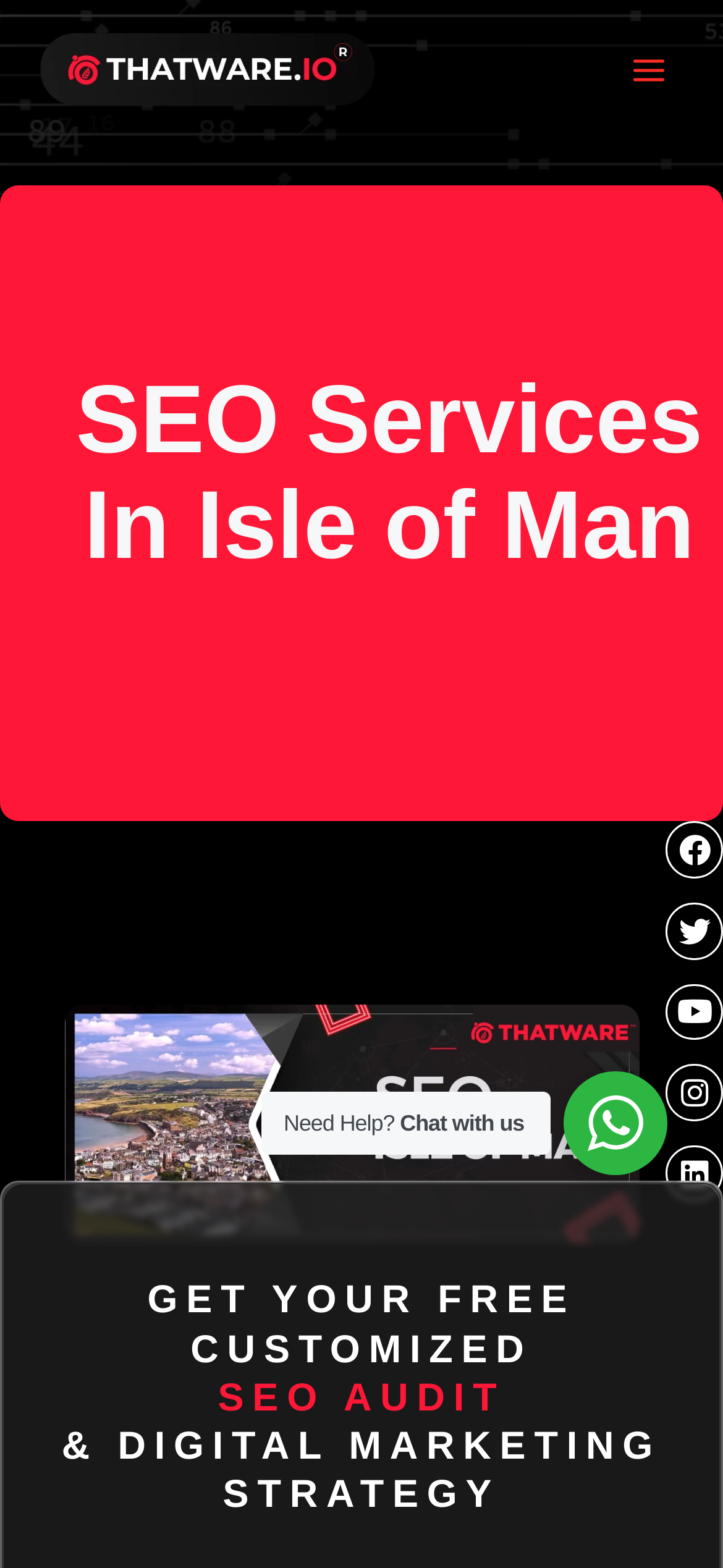Kindly determine the bounding box coordinates for the area that needs to be clicked to execute this instruction: "Chat with us".

[0.553, 0.708, 0.725, 0.725]